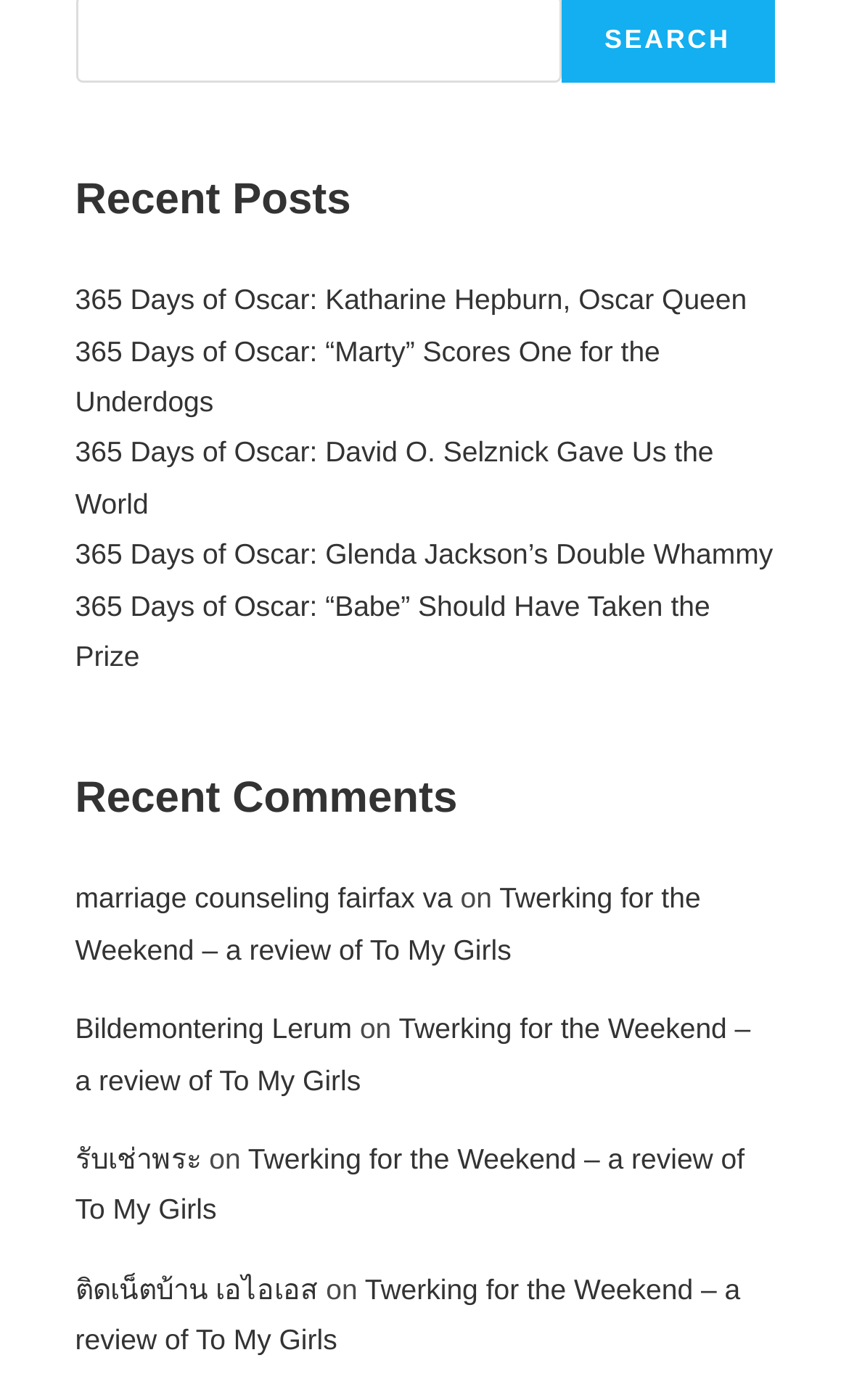Please determine the bounding box coordinates of the section I need to click to accomplish this instruction: "view recent comments".

[0.088, 0.549, 0.912, 0.593]